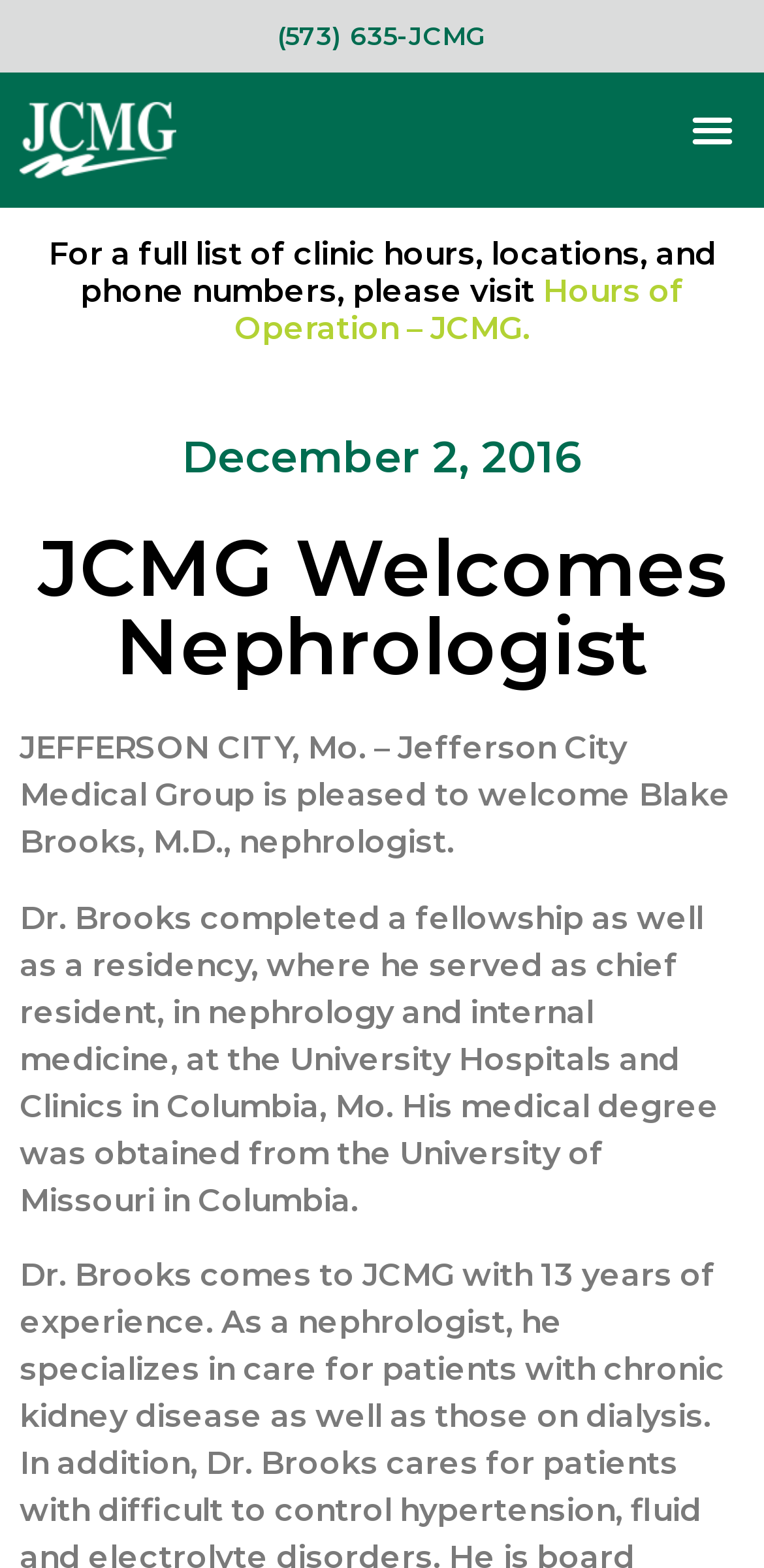Please find the bounding box coordinates in the format (top-left x, top-left y, bottom-right x, bottom-right y) for the given element description. Ensure the coordinates are floating point numbers between 0 and 1. Description: Hours of Operation – JCMG.

[0.306, 0.174, 0.895, 0.221]